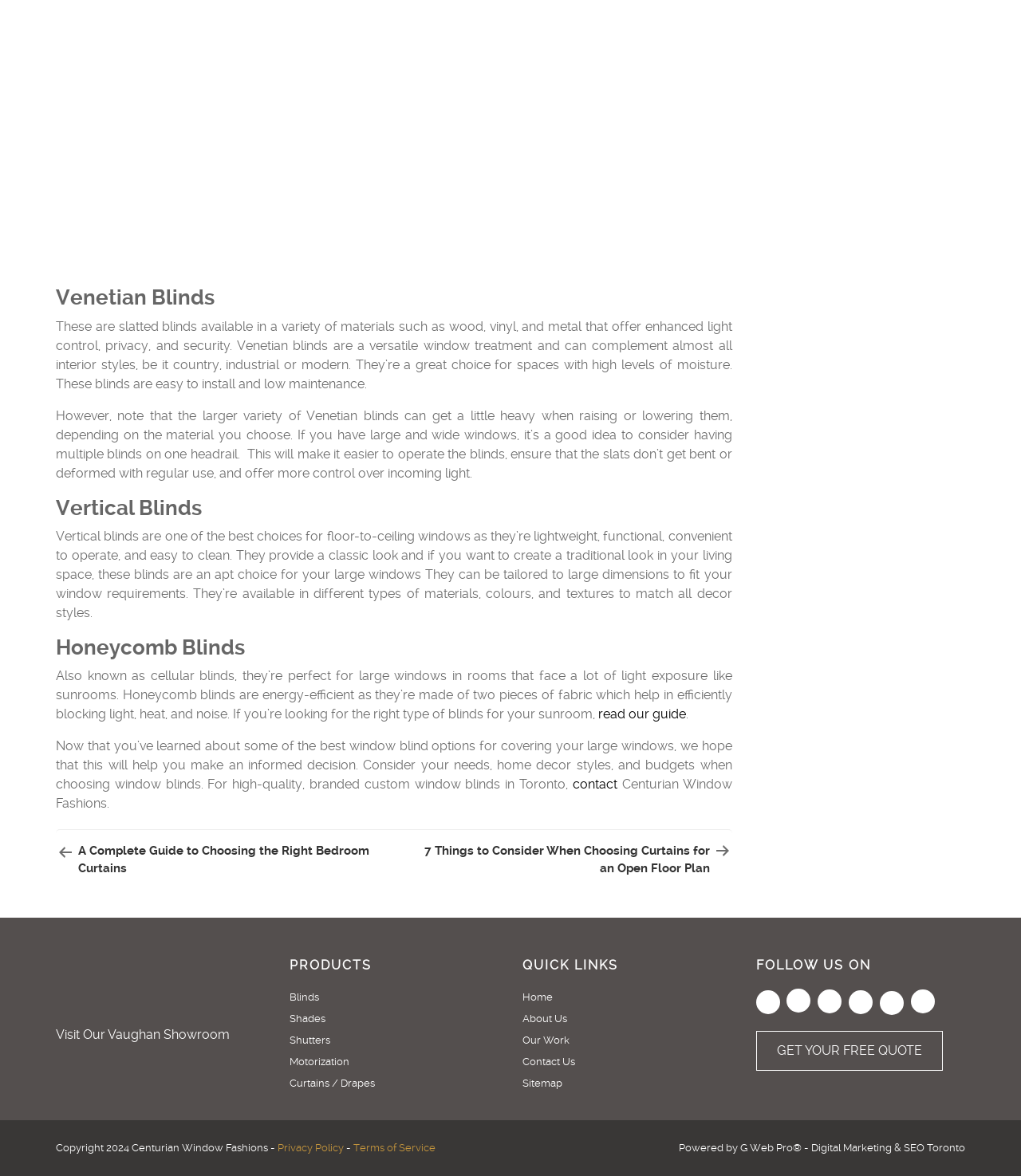Given the following UI element description: "contact", find the bounding box coordinates in the webpage screenshot.

[0.561, 0.66, 0.605, 0.673]